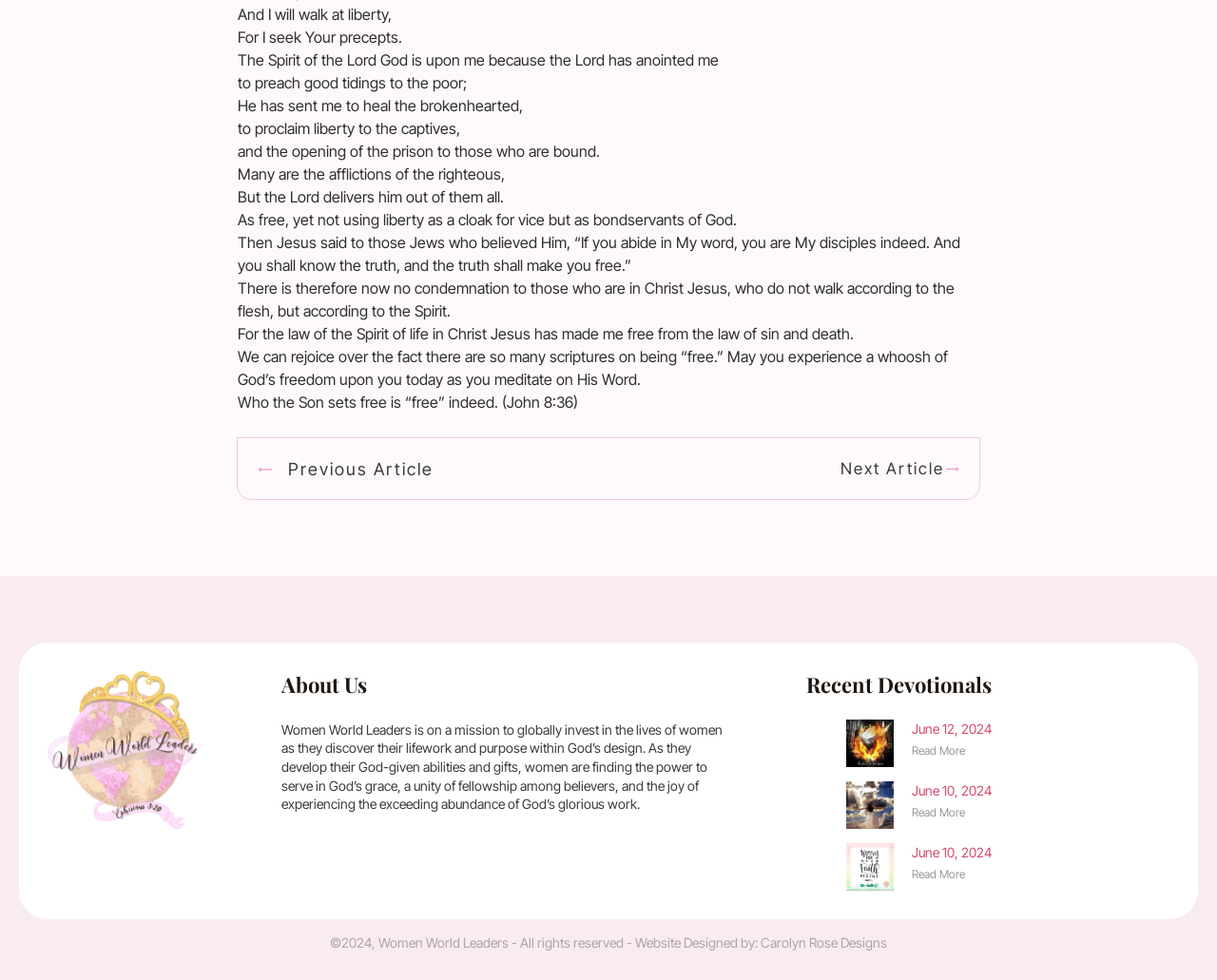Find the bounding box coordinates of the element to click in order to complete the given instruction: "Visit 'About Us' page."

[0.231, 0.686, 0.602, 0.733]